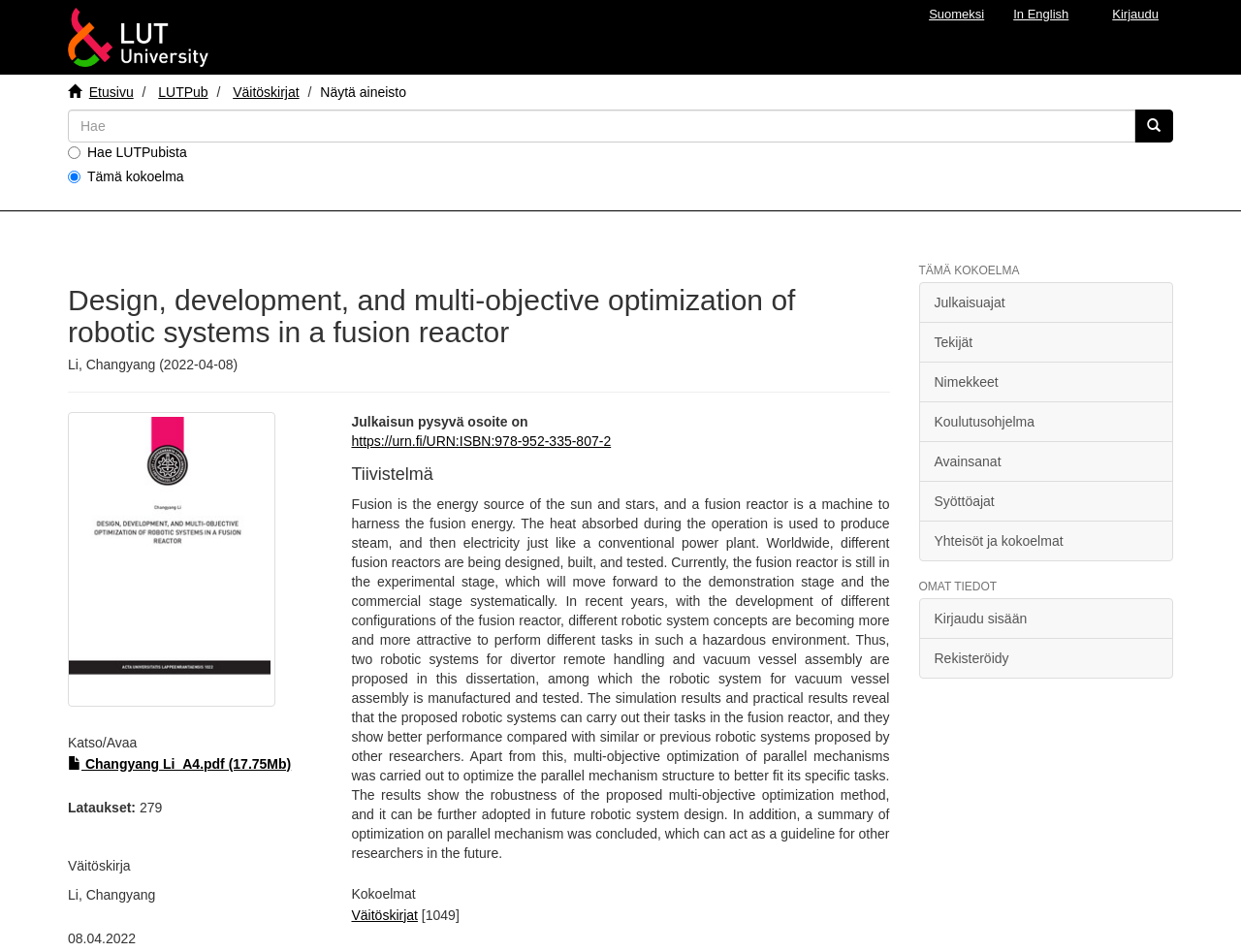Kindly determine the bounding box coordinates for the clickable area to achieve the given instruction: "View Christian Heilmann's profile".

None